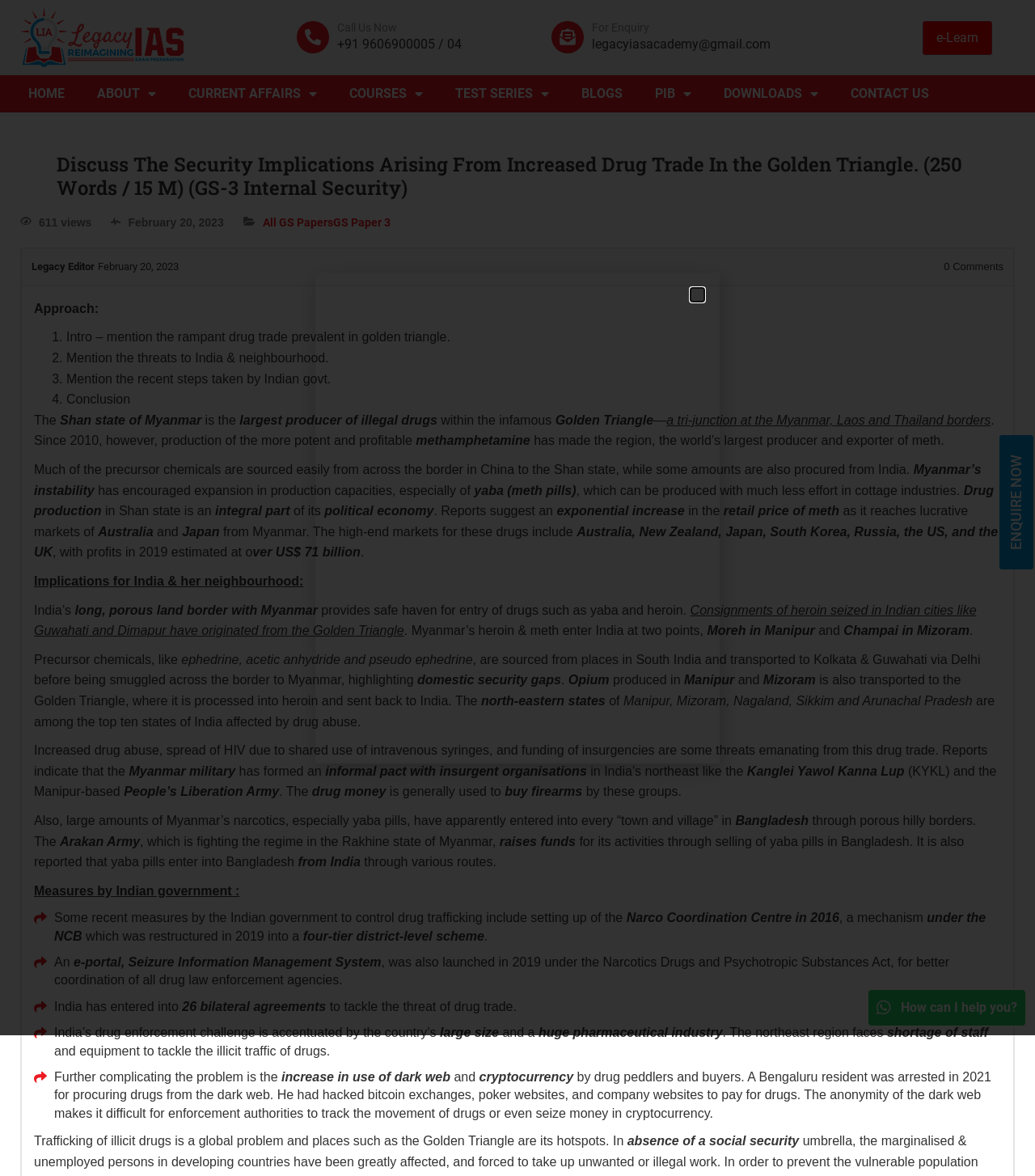Locate the bounding box coordinates of the UI element described by: "Enquire Now". The bounding box coordinates should consist of four float numbers between 0 and 1, i.e., [left, top, right, bottom].

[0.966, 0.37, 0.998, 0.484]